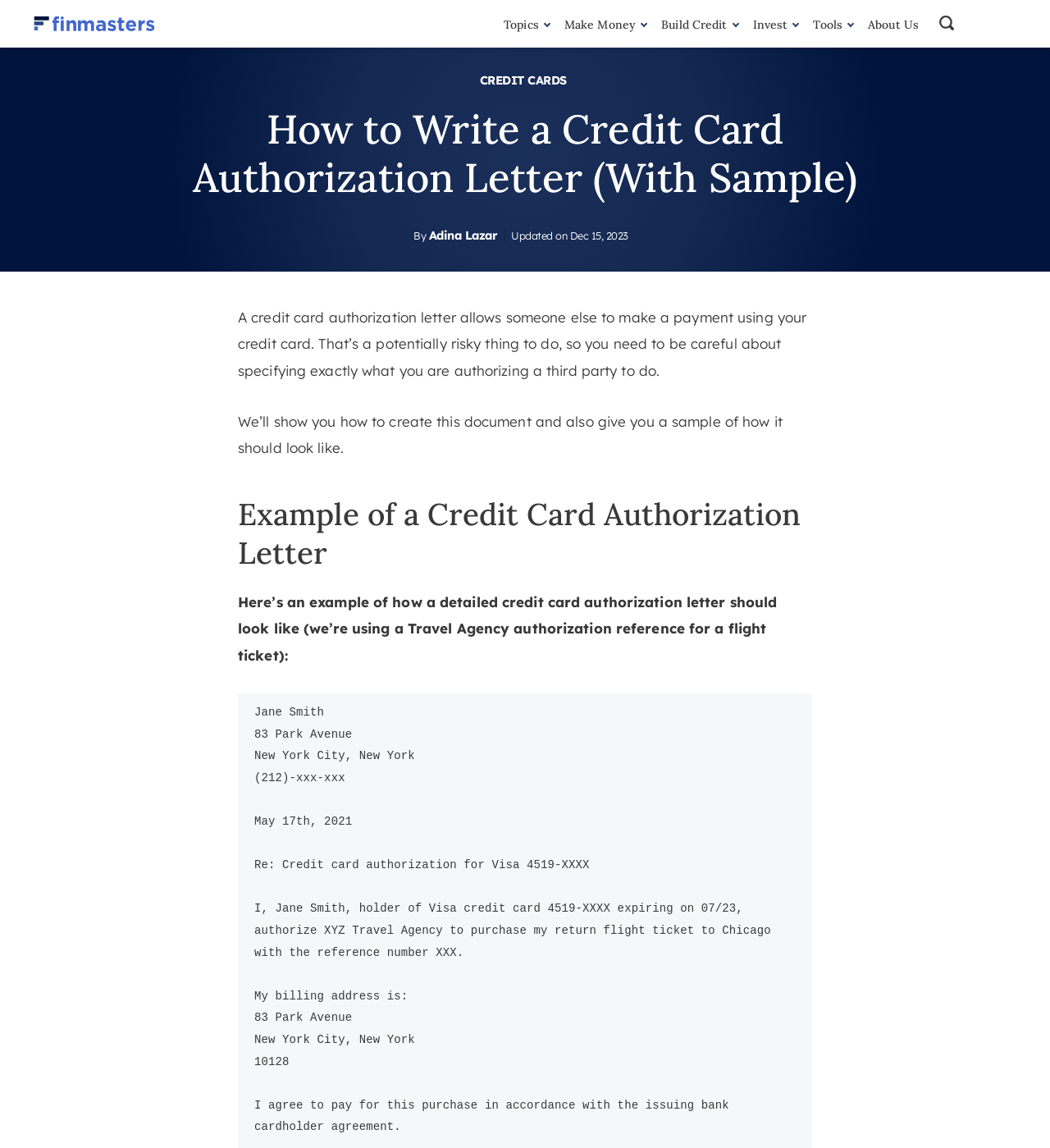Provide the bounding box coordinates of the area you need to click to execute the following instruction: "Click the 'Topics' link".

[0.48, 0.015, 0.518, 0.028]